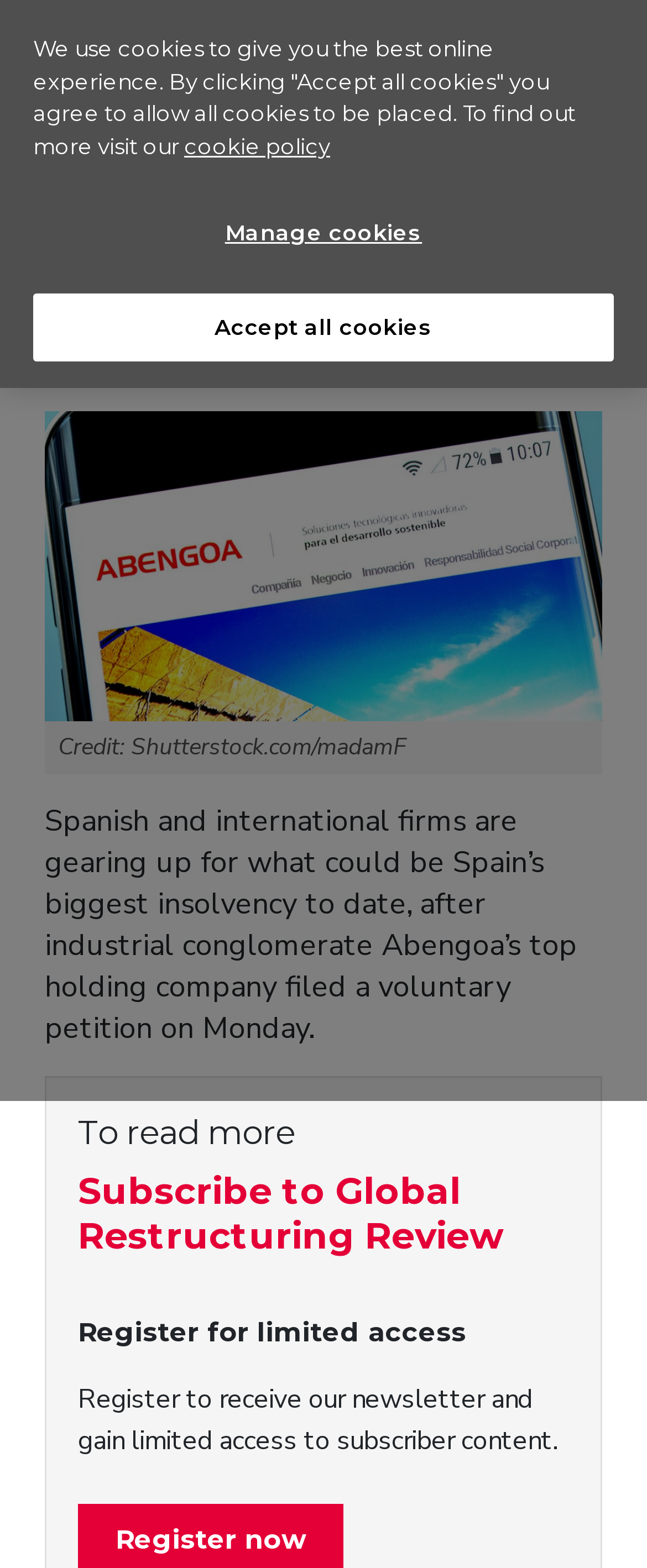Could you determine the bounding box coordinates of the clickable element to complete the instruction: "Go to the home page"? Provide the coordinates as four float numbers between 0 and 1, i.e., [left, top, right, bottom].

[0.1, 0.071, 0.197, 0.087]